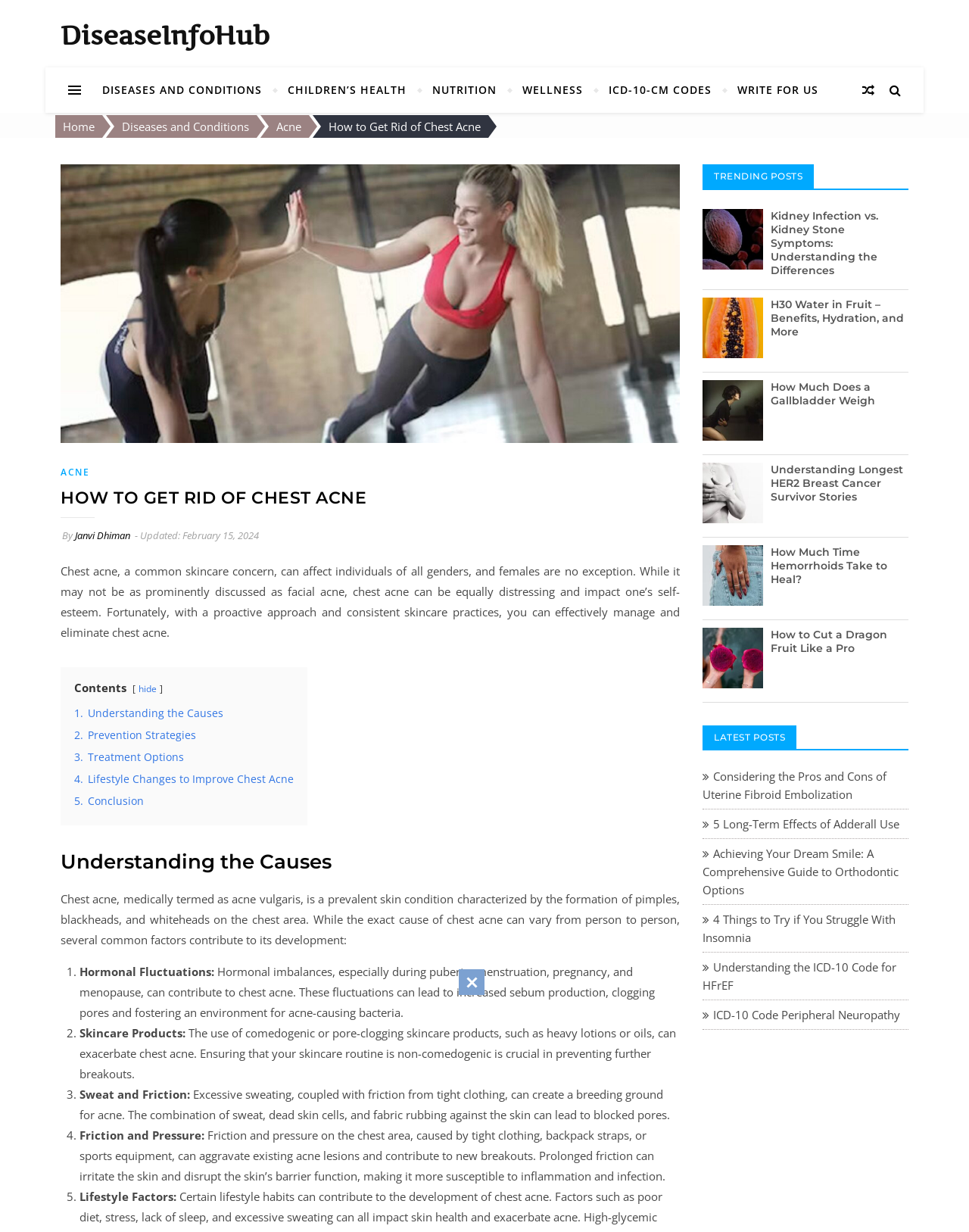What are some common factors that contribute to chest acne?
Please provide a comprehensive and detailed answer to the question.

According to the article, some common factors that contribute to chest acne include hormonal fluctuations, the use of comedogenic skincare products, sweat and friction, friction and pressure, and lifestyle factors. These factors can lead to clogged pores, inflammation, and infection, resulting in chest acne.